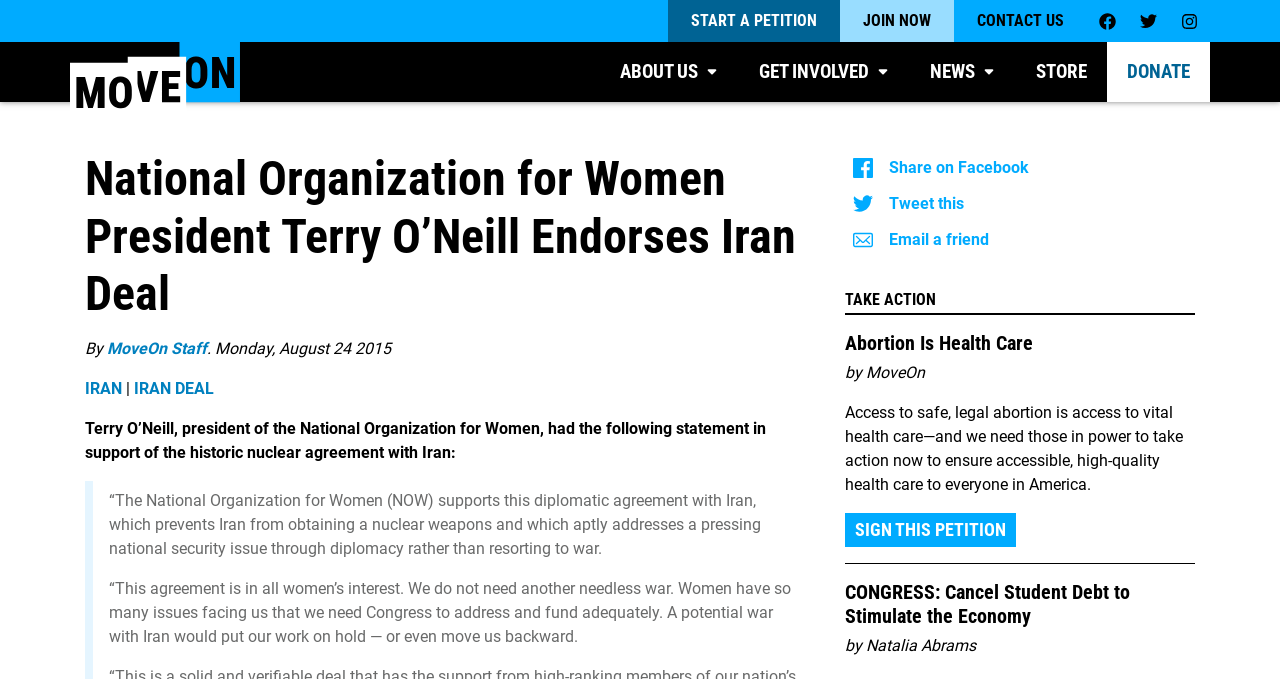What is the topic of the article below the heading 'TAKE ACTION'?
Using the image as a reference, answer with just one word or a short phrase.

Abortion Is Health Care